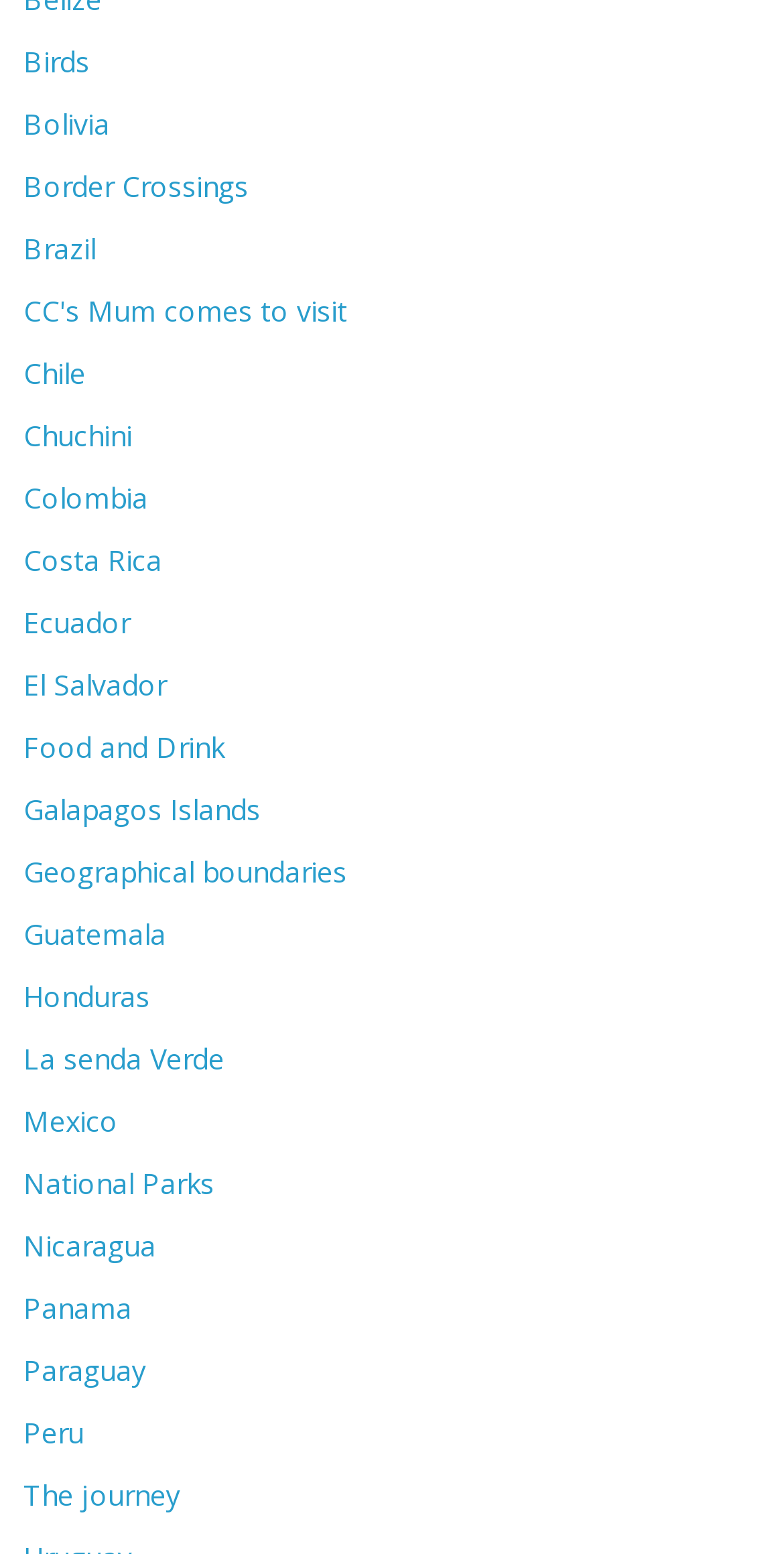Give the bounding box coordinates for the element described as: "CC's Mum comes to visit".

[0.03, 0.187, 0.443, 0.212]